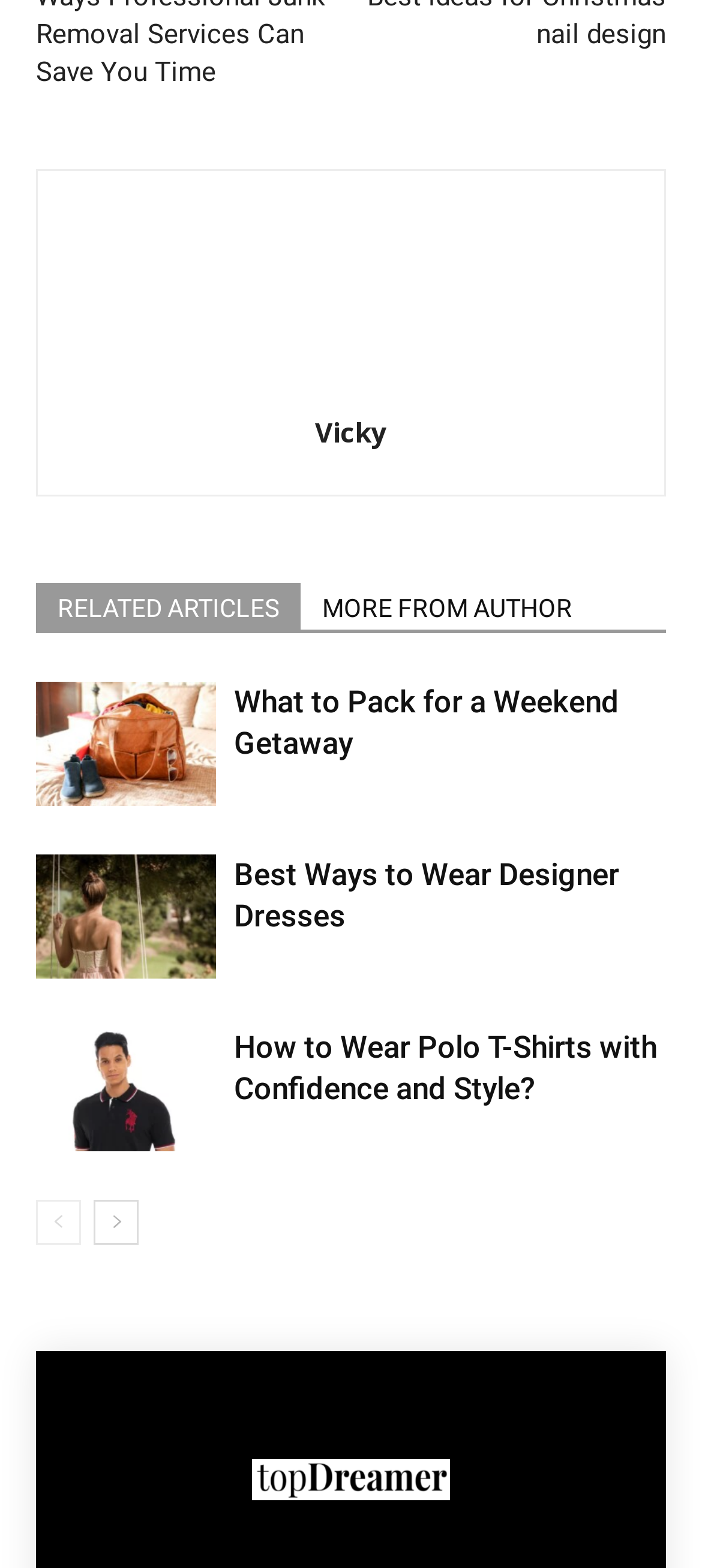How many articles are shown on this page?
Using the visual information, respond with a single word or phrase.

3